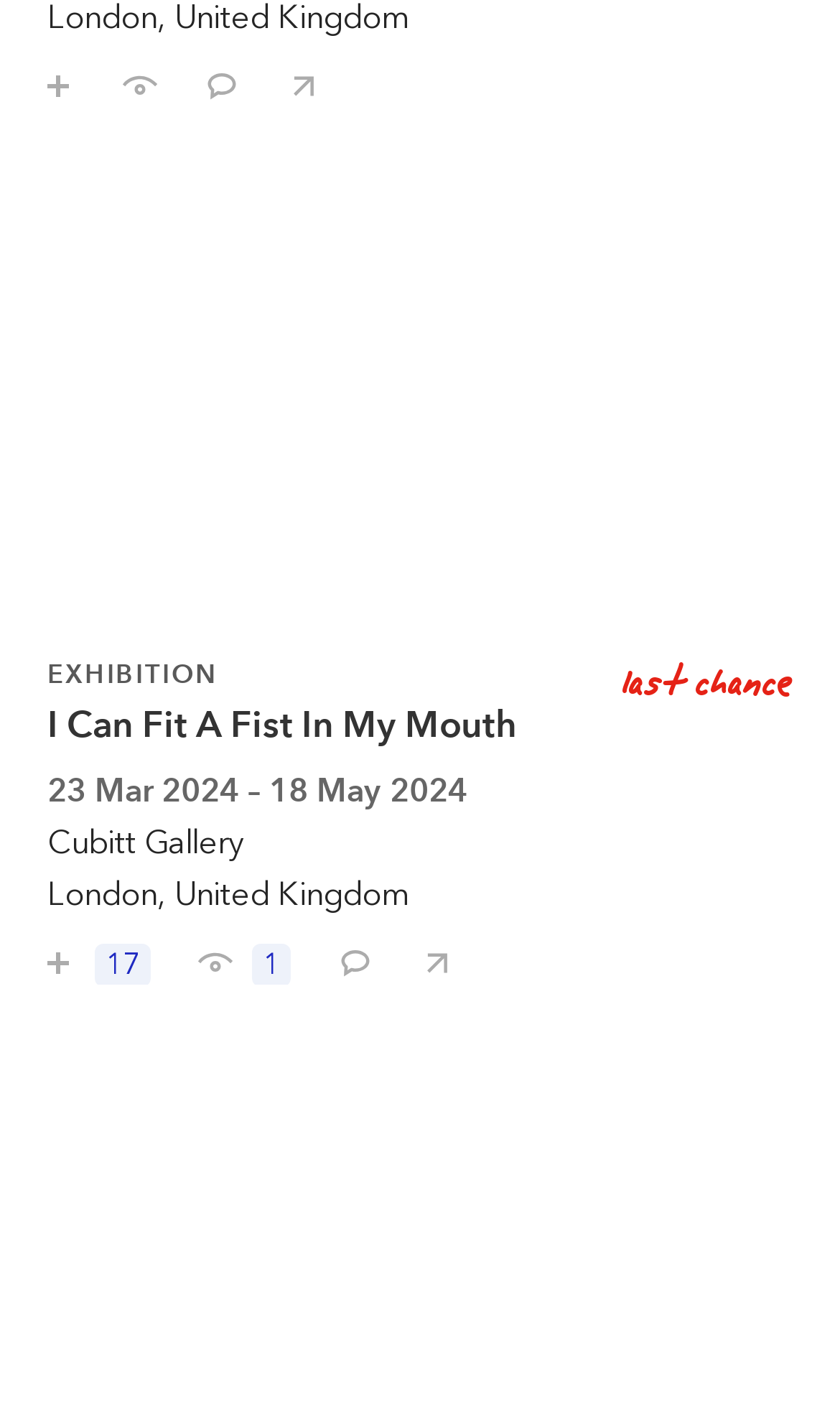How many links are on the webpage?
Please look at the screenshot and answer in one word or a short phrase.

3